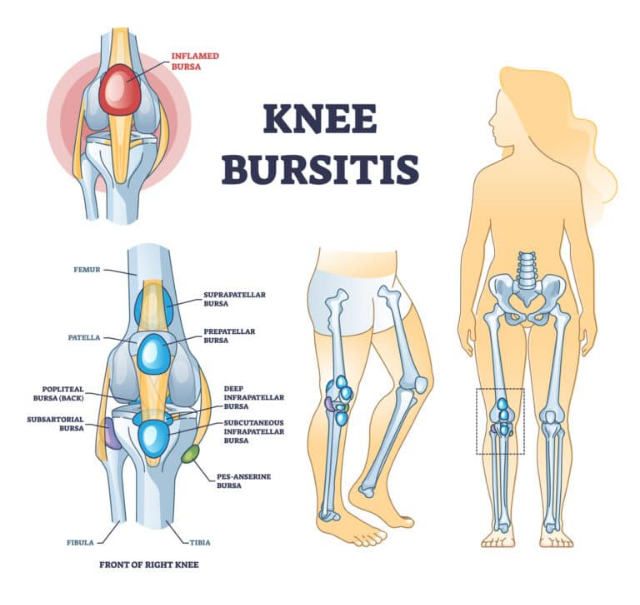Provide a short answer to the following question with just one word or phrase: What is the inflamed bursa marked with?

red